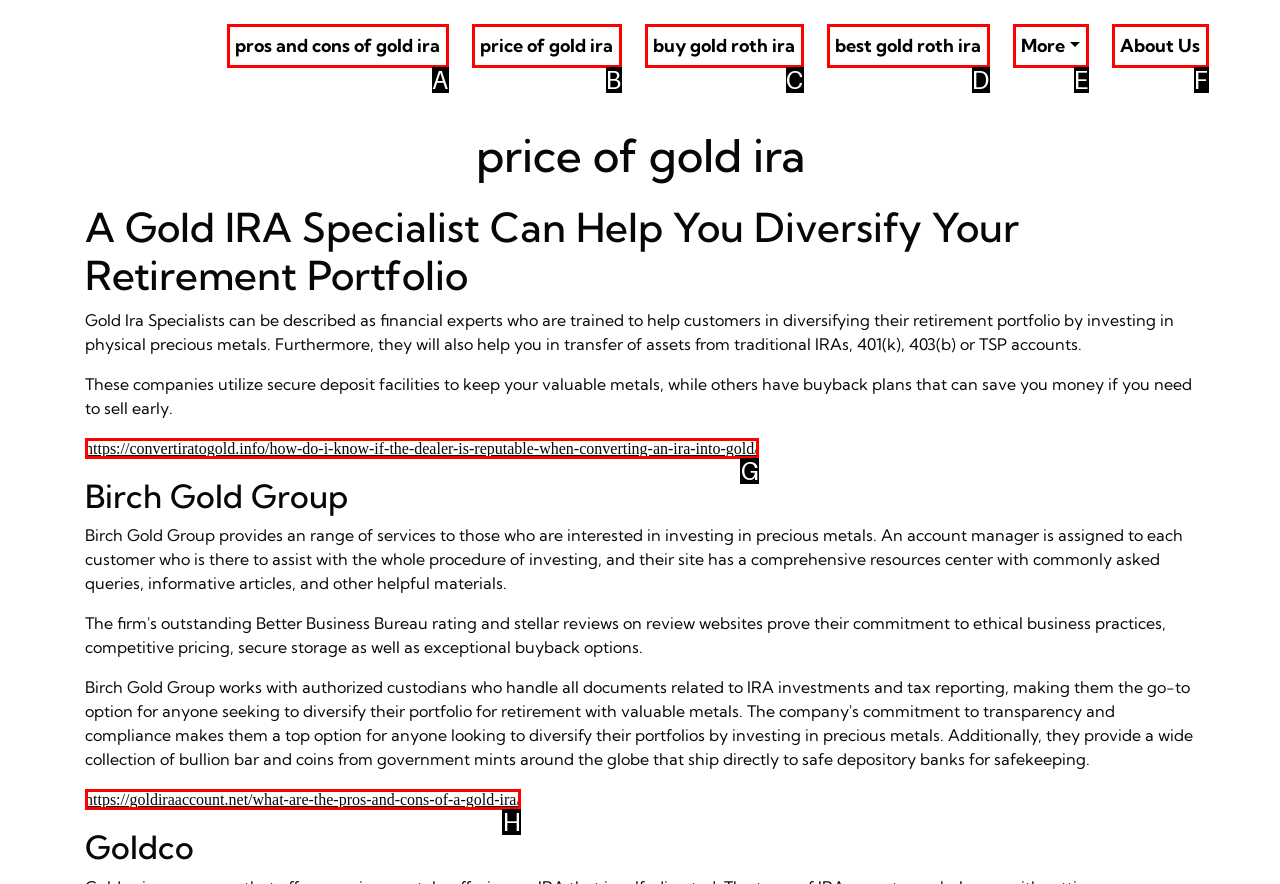Identify the UI element described as: More
Answer with the option's letter directly.

E